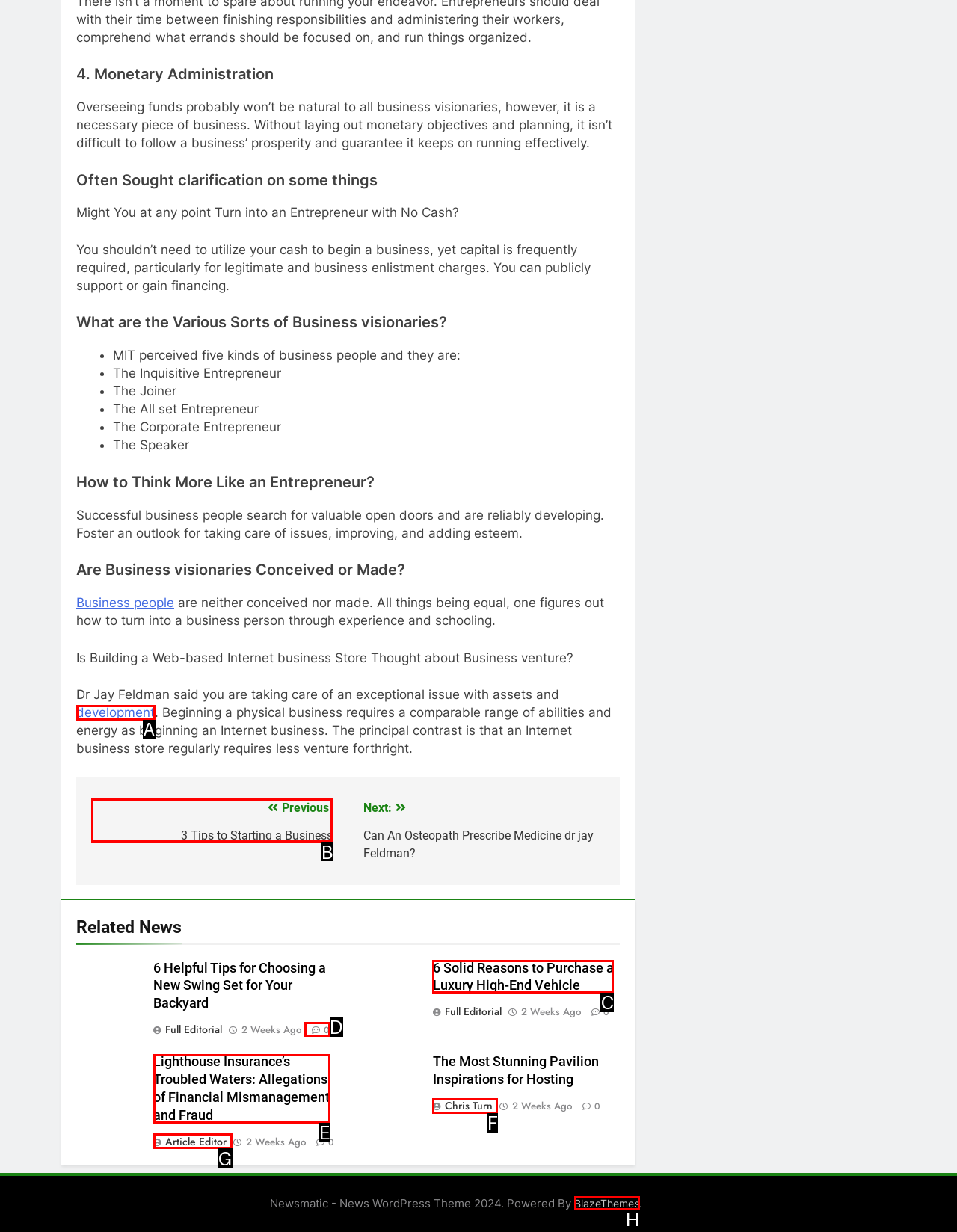Select the correct HTML element to complete the following task: Visit 'BlazeThemes' website
Provide the letter of the choice directly from the given options.

H